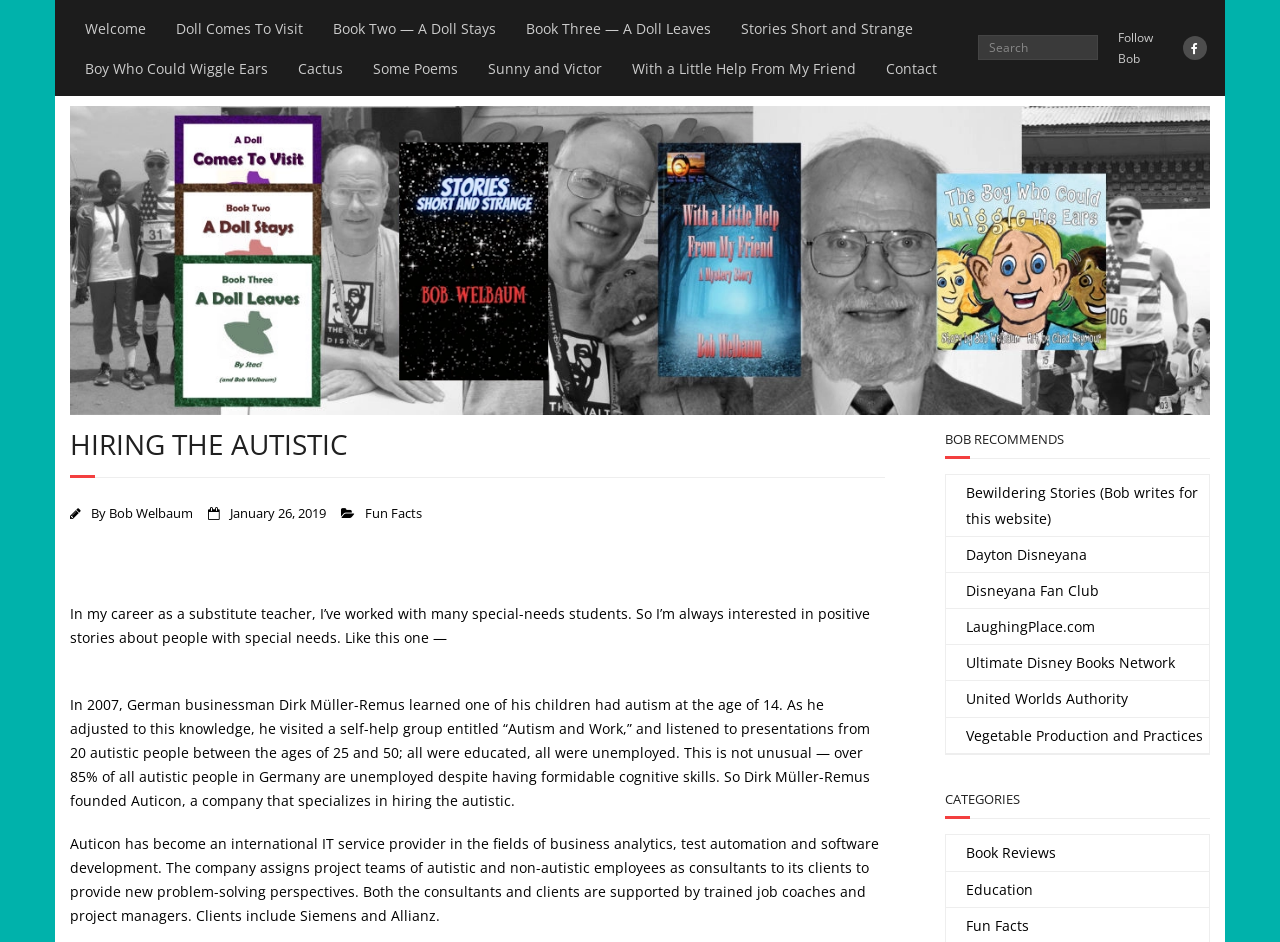Highlight the bounding box coordinates of the element you need to click to perform the following instruction: "Search for something."

[0.764, 0.037, 0.858, 0.064]